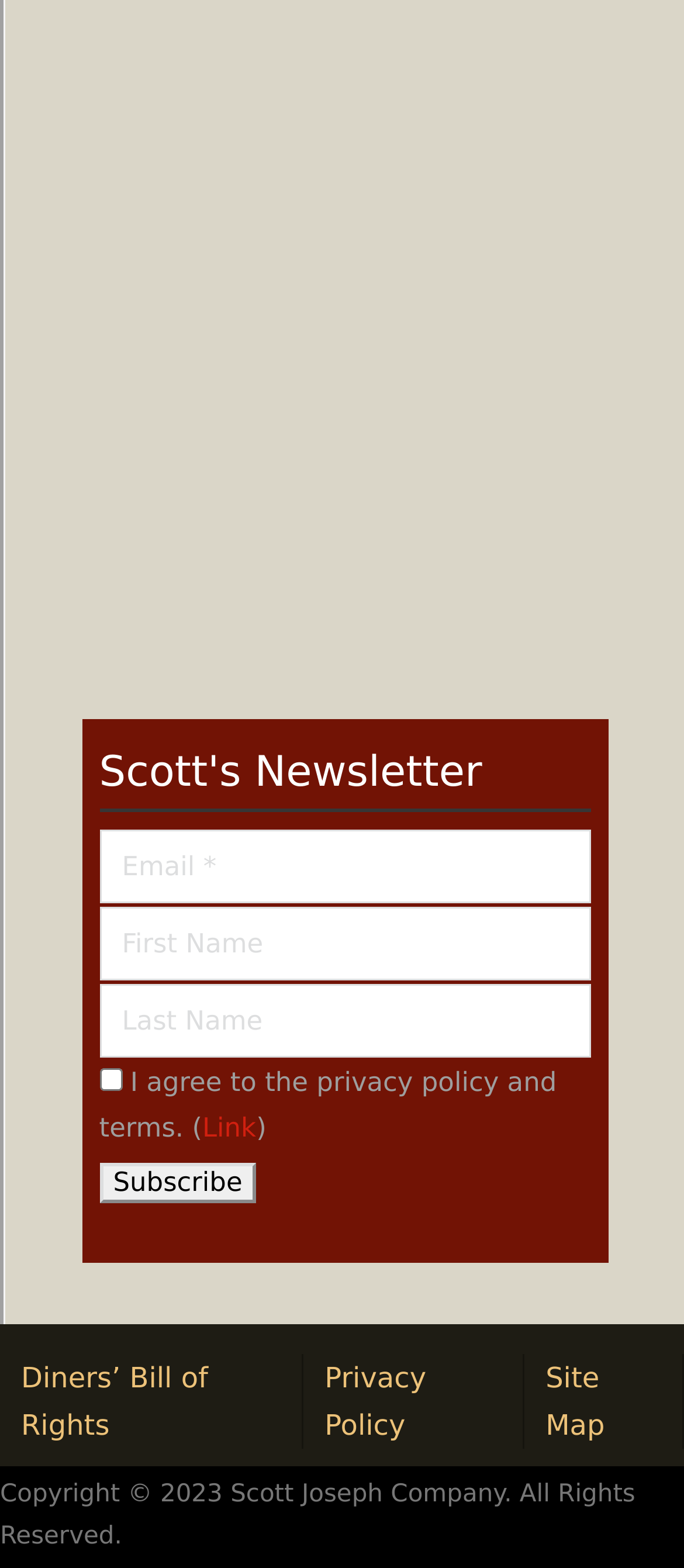Answer the following query with a single word or phrase:
How many links are at the bottom of the page?

3